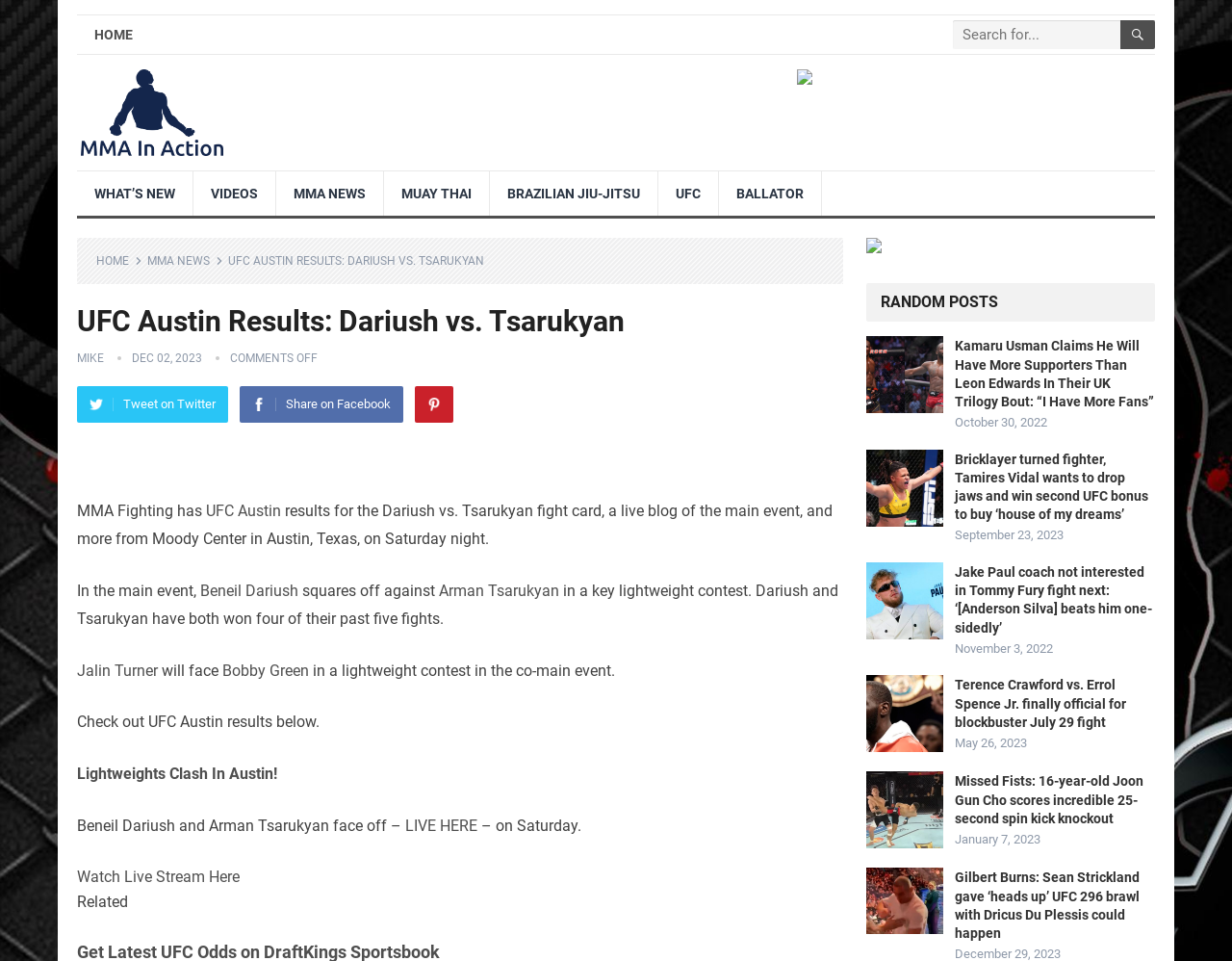Identify the bounding box coordinates of the HTML element based on this description: "Watch Live Stream Here".

[0.062, 0.903, 0.195, 0.922]